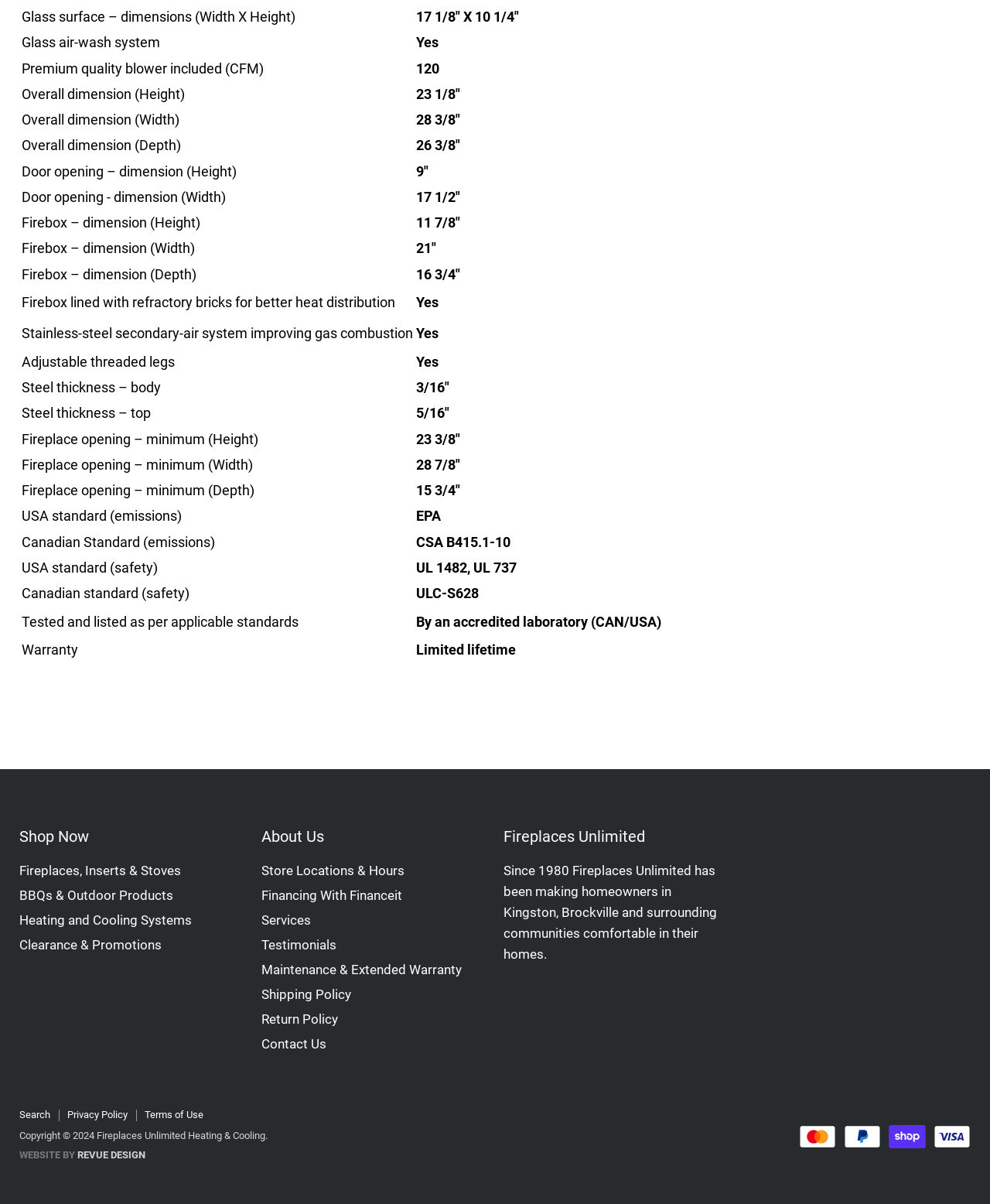Please locate the bounding box coordinates of the element's region that needs to be clicked to follow the instruction: "View 'Fireplaces, Inserts & Stoves'". The bounding box coordinates should be provided as four float numbers between 0 and 1, i.e., [left, top, right, bottom].

[0.02, 0.716, 0.183, 0.729]